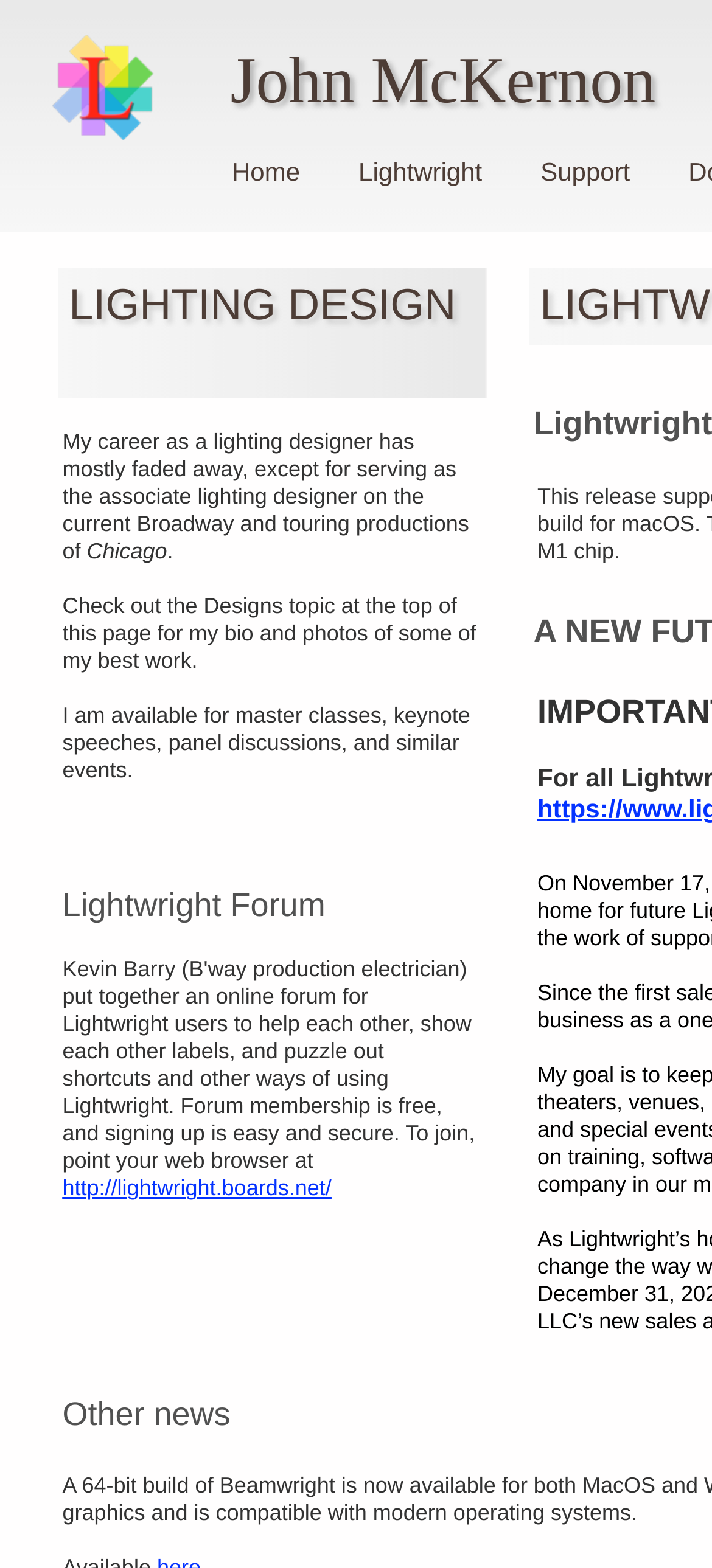Provide a thorough description of the webpage's content and layout.

The webpage is about John McKernon, a lighting designer. At the top, there is a horizontal navigation bar with three links: "Home", "Lightwright", and "Support", spaced evenly apart. To the left of the navigation bar, there is a small image.

Below the navigation bar, there is a section with a heading "Lightwright Forum" and a link to a forum website. Underneath, there is a brief bio of John McKernon, mentioning his career as a lighting designer and his current work on Broadway and touring productions of "Chicago". 

Following this, there is a paragraph describing John McKernon's availability for master classes, keynote speeches, and similar events. Above this paragraph, there is a heading "LIGHTING DESIGN". 

Further down, there is a section with a heading "Other news". The overall layout is organized, with clear headings and concise text.